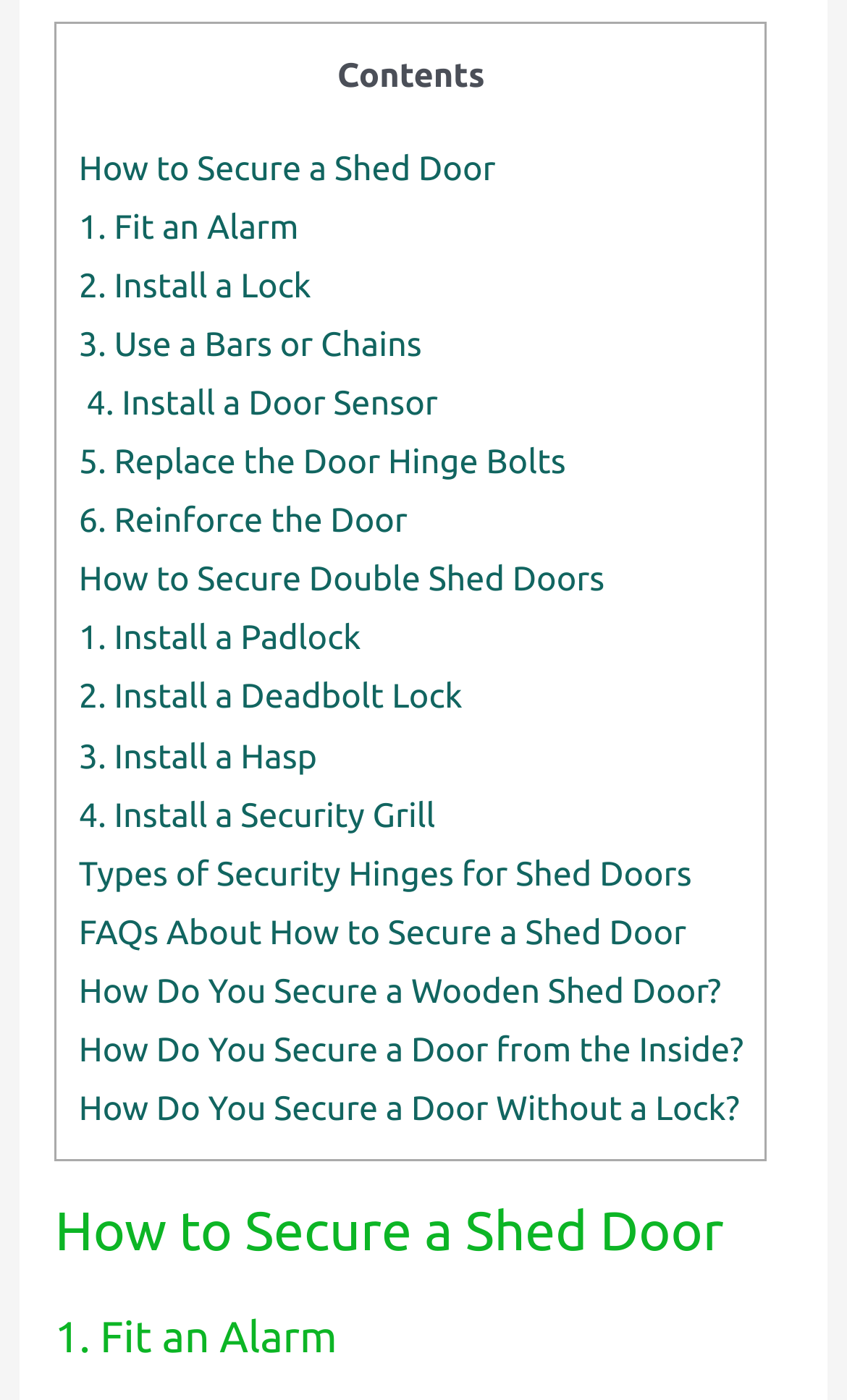Based on what you see in the screenshot, provide a thorough answer to this question: How many ways to secure a shed door are listed?

By examining the links on the webpage, I can see that there are 6 ways to secure a shed door listed, which are 'Fit an Alarm', 'Install a Lock', 'Use a Bars or Chains', 'Install a Door Sensor', 'Replace the Door Hinge Bolts', and 'Reinforce the Door'.